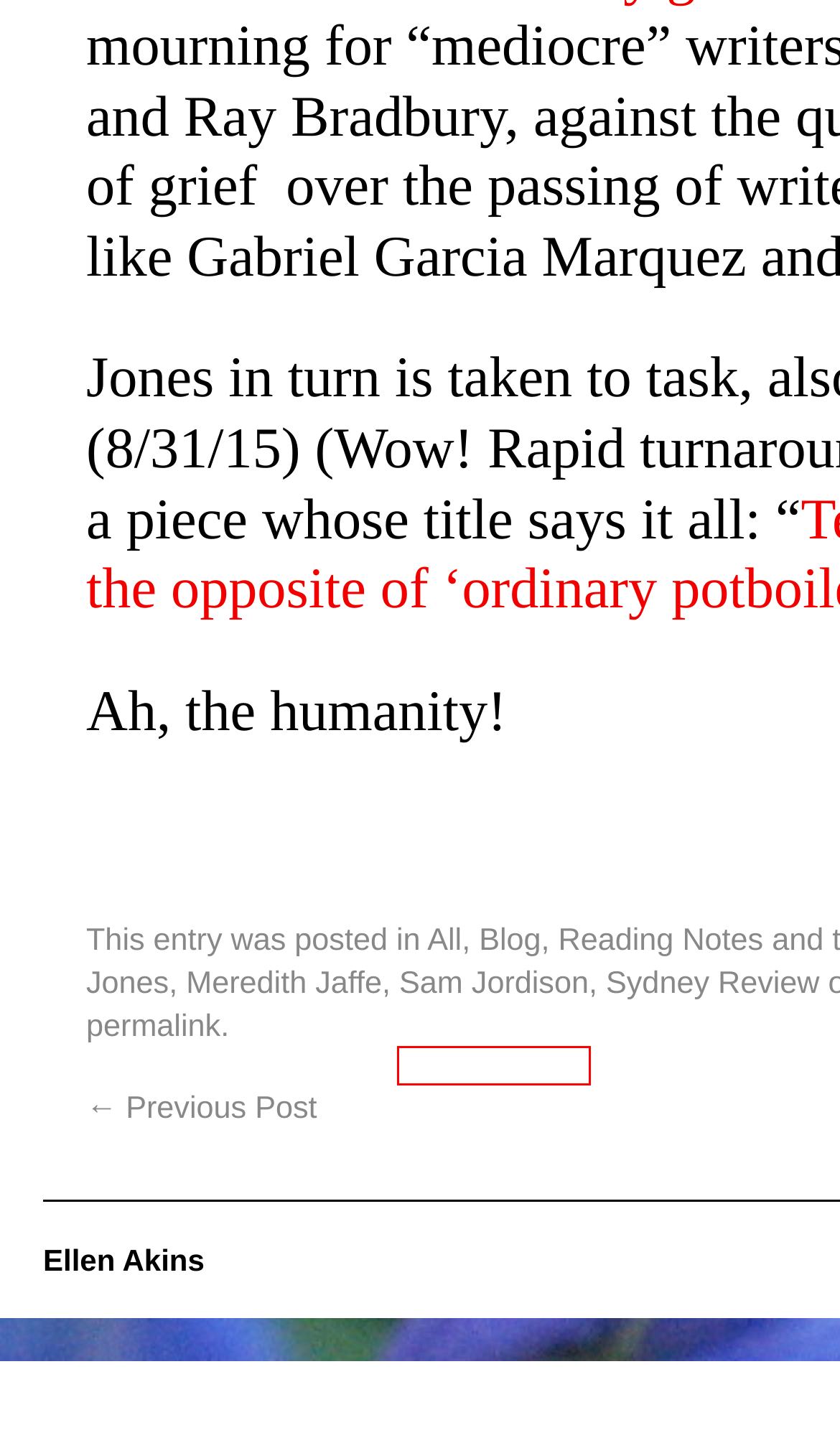Examine the screenshot of a webpage with a red bounding box around a specific UI element. Identify which webpage description best matches the new webpage that appears after clicking the element in the red bounding box. Here are the candidates:
A. Newsiness | Ellen Akins
B. Blog | Ellen Akins
C. Reading Notes | Ellen Akins
D. Meredith Jaffe | Ellen Akins
E. Sam Jordison | Ellen Akins
F. Blog Tool, Publishing Platform, and CMS – WordPress.org
G. All | Ellen Akins
H. Reviews | Ellen Akins

E